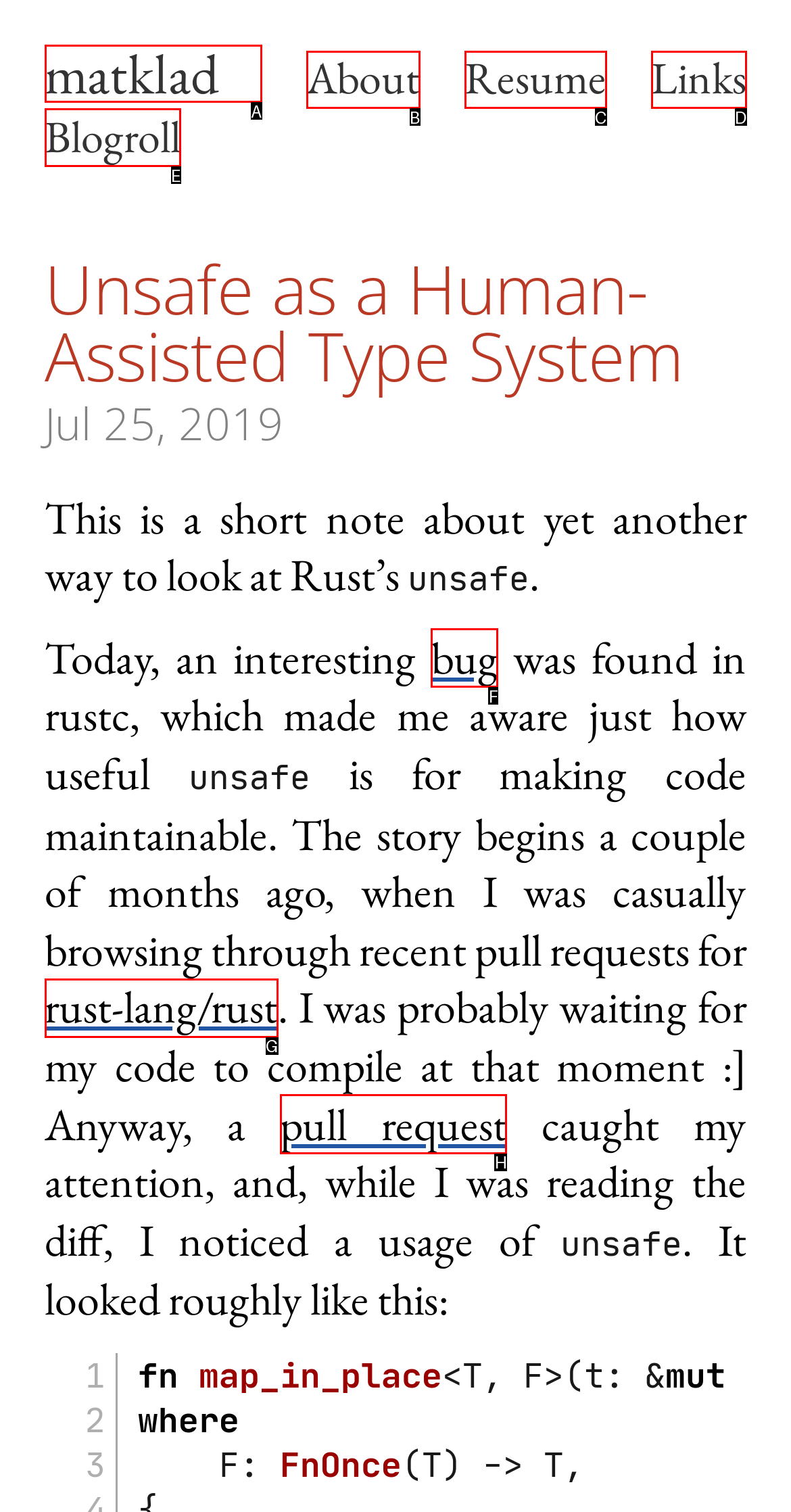Which UI element's letter should be clicked to achieve the task: check the pull request that caught the author's attention
Provide the letter of the correct choice directly.

H